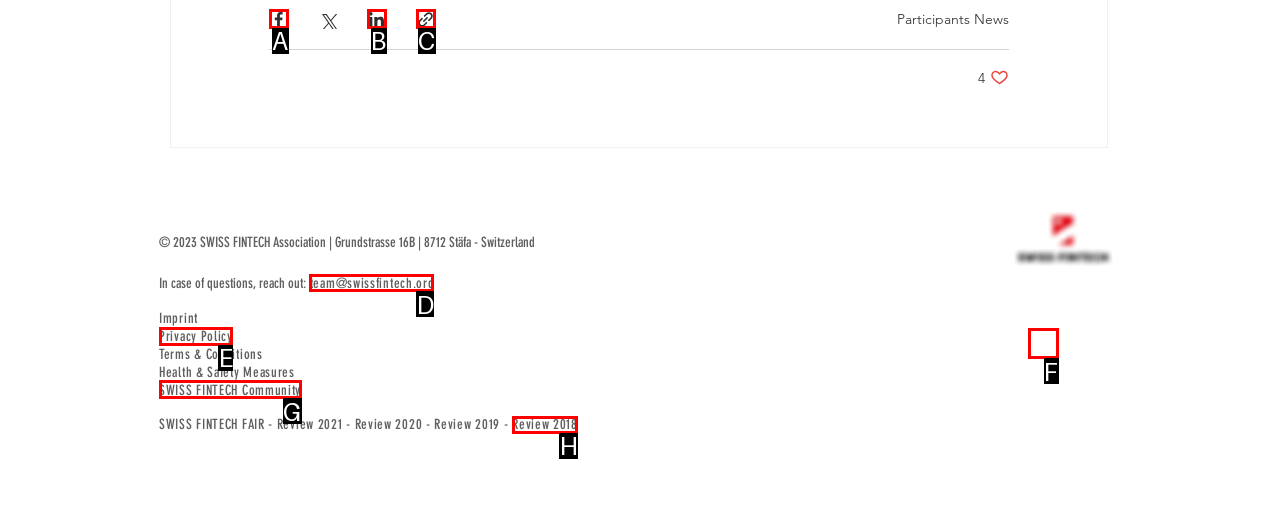Select the HTML element that needs to be clicked to carry out the task: Contact team@swissfintech.org
Provide the letter of the correct option.

D